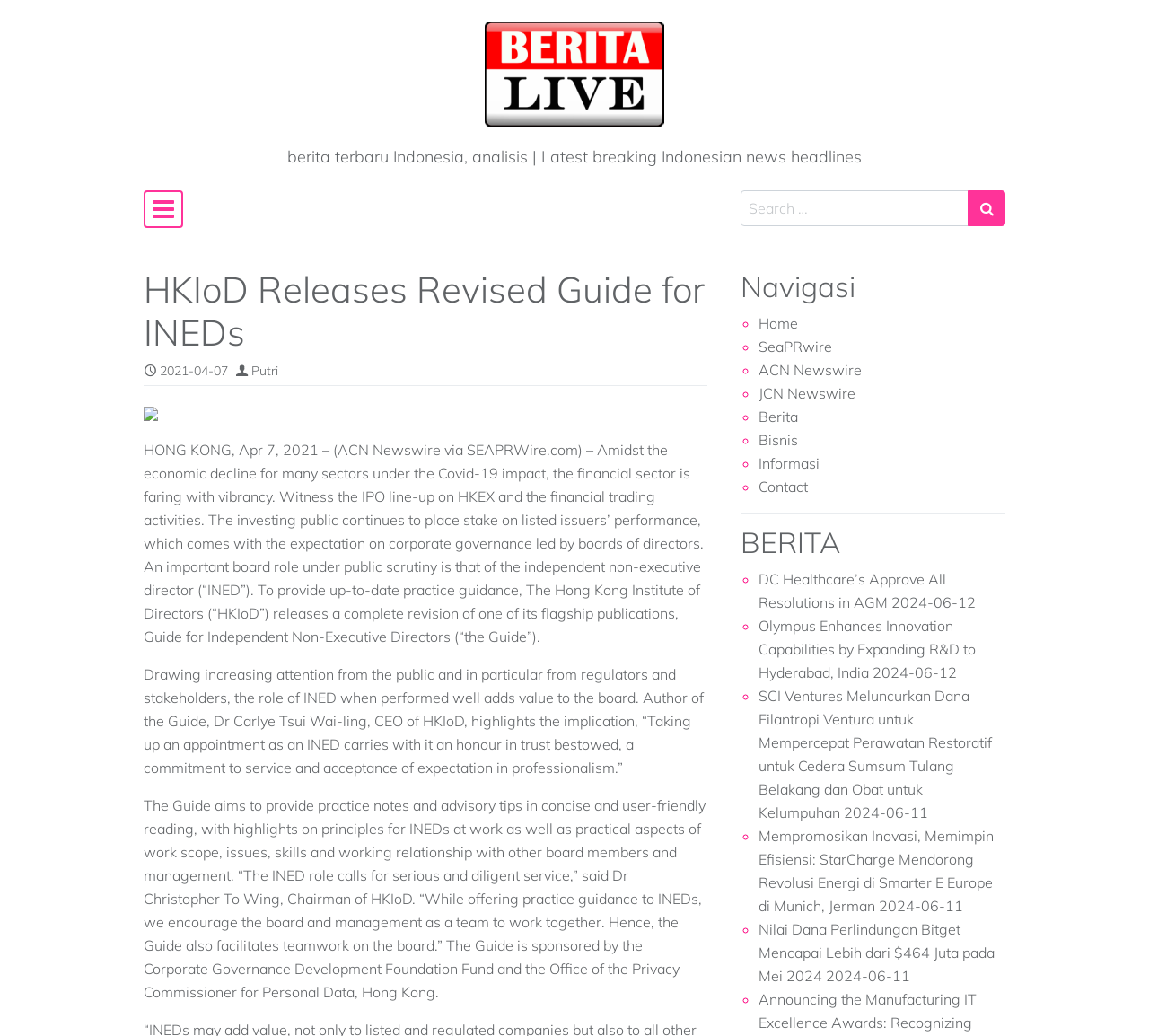Identify the bounding box coordinates for the UI element described as: "parent_node: Main Navigation aria-label="Toggle navigation"".

[0.125, 0.184, 0.159, 0.22]